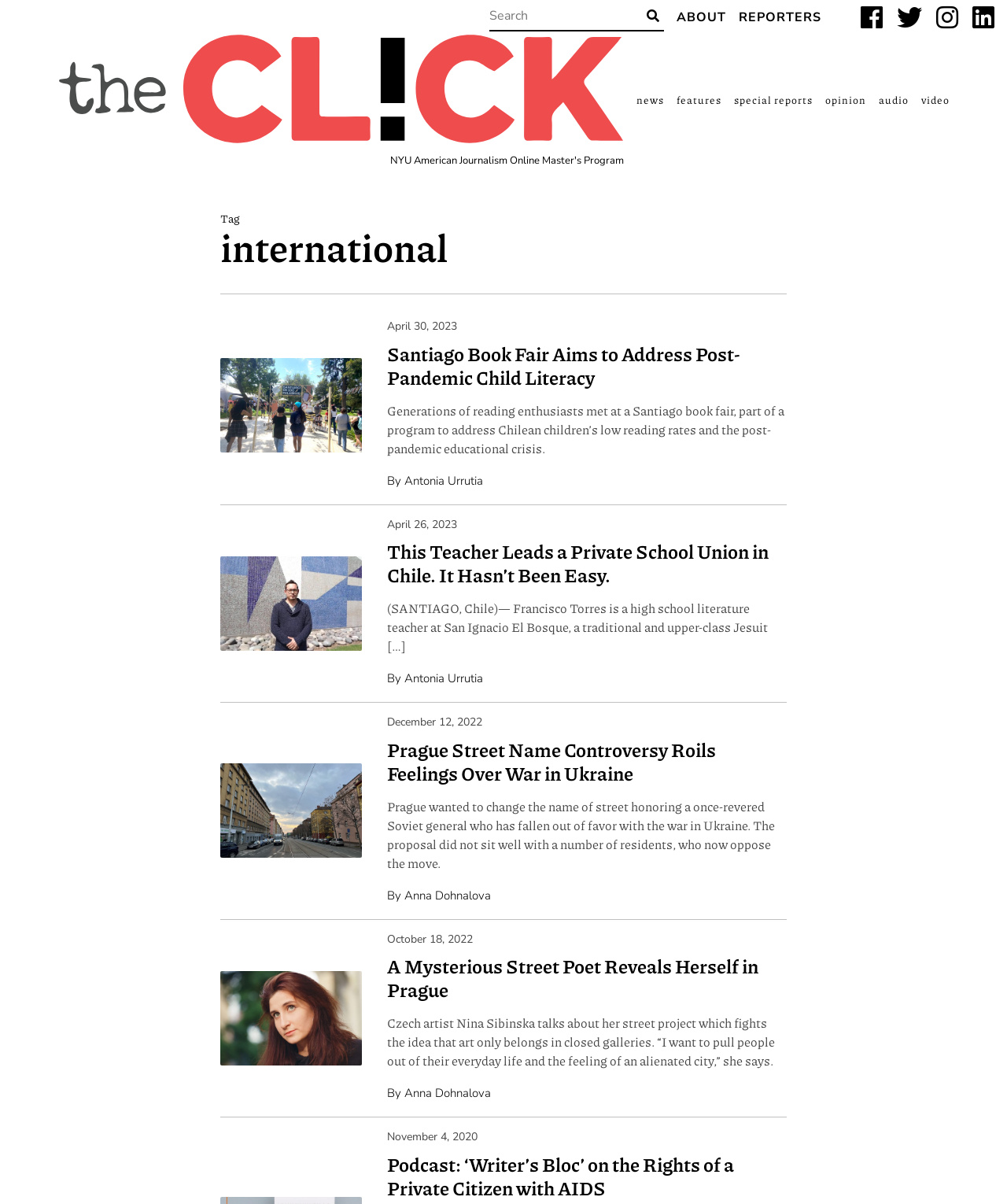Please provide the bounding box coordinates for the element that needs to be clicked to perform the instruction: "Check out the article about Santiago Book Fair". The coordinates must consist of four float numbers between 0 and 1, formatted as [left, top, right, bottom].

[0.219, 0.265, 0.781, 0.419]